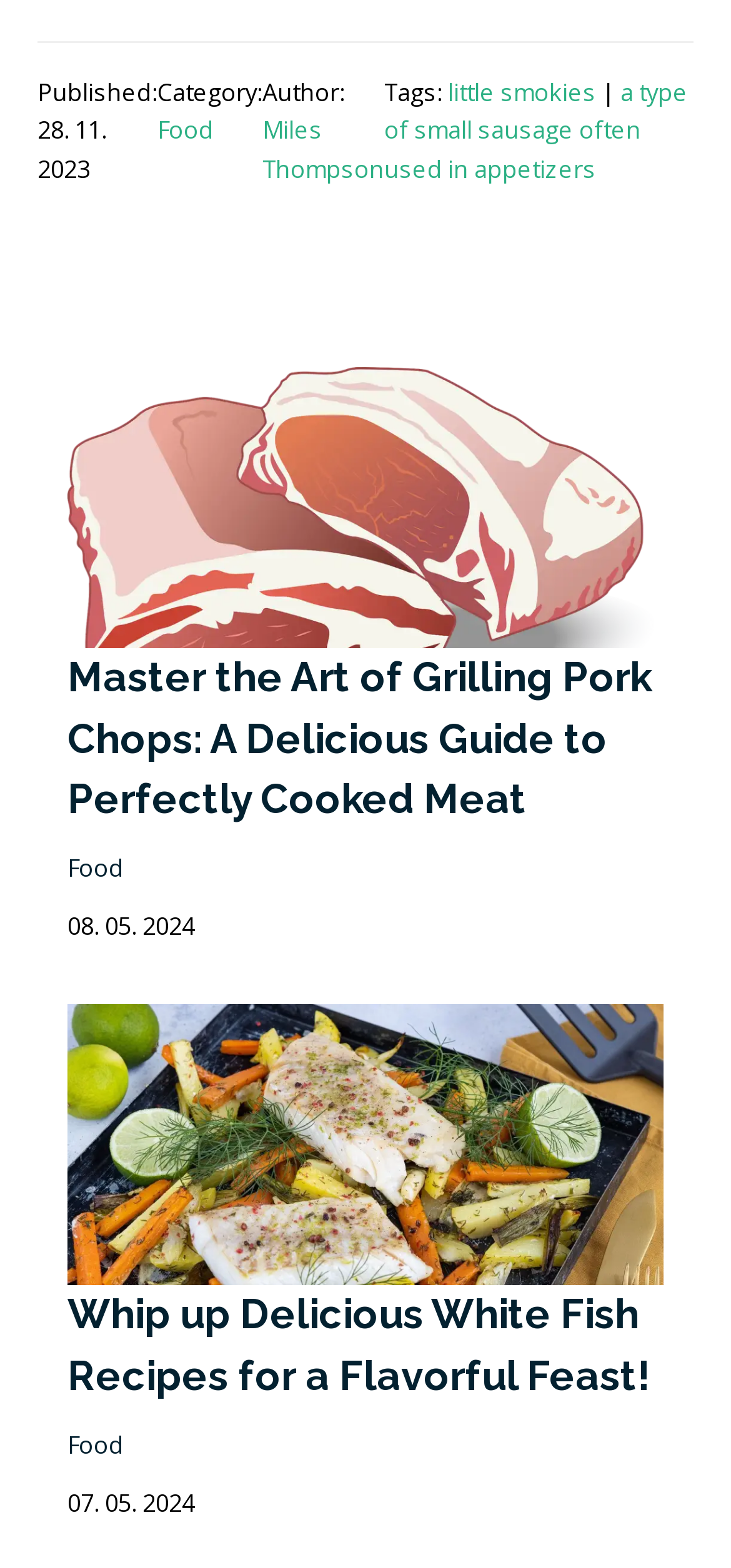Given the element description: "little smokies", predict the bounding box coordinates of this UI element. The coordinates must be four float numbers between 0 and 1, given as [left, top, right, bottom].

[0.613, 0.047, 0.815, 0.069]